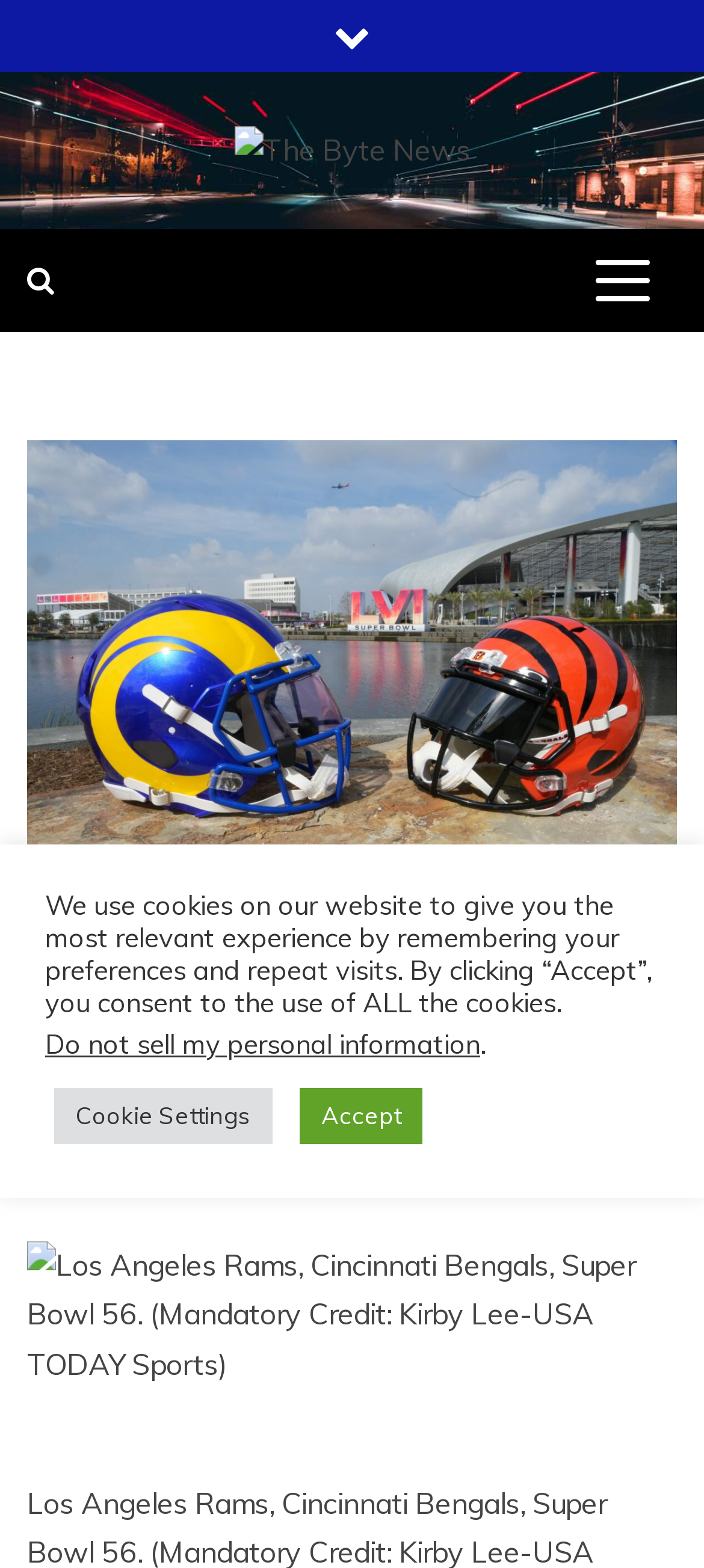What is the bounding box coordinate of the image? Observe the screenshot and provide a one-word or short phrase answer.

[0.038, 0.792, 0.962, 0.886]